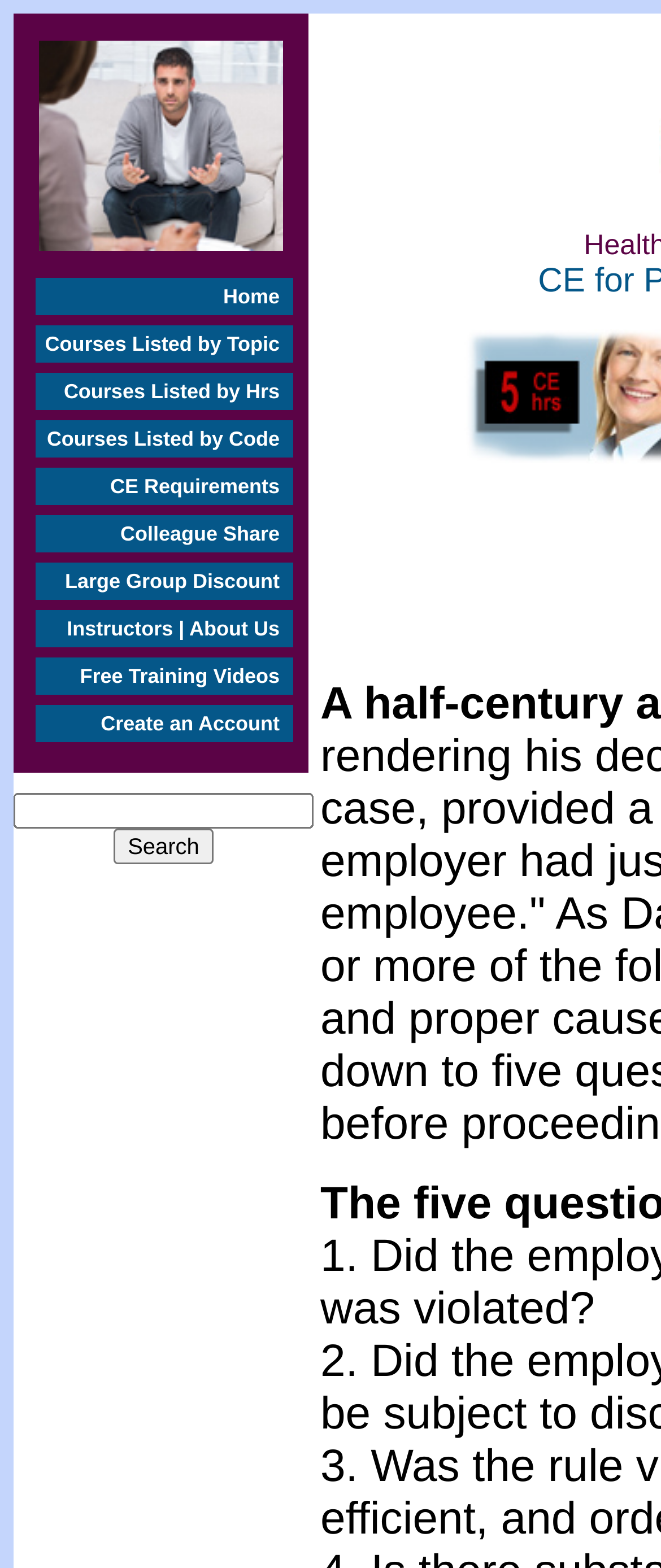Based on the visual content of the image, answer the question thoroughly: What is the function of the textbox on the page?

The textbox is located next to the 'Search' button, which suggests that users can input keywords or phrases to search for courses. The function of the textbox is to accept user input for searching purposes.